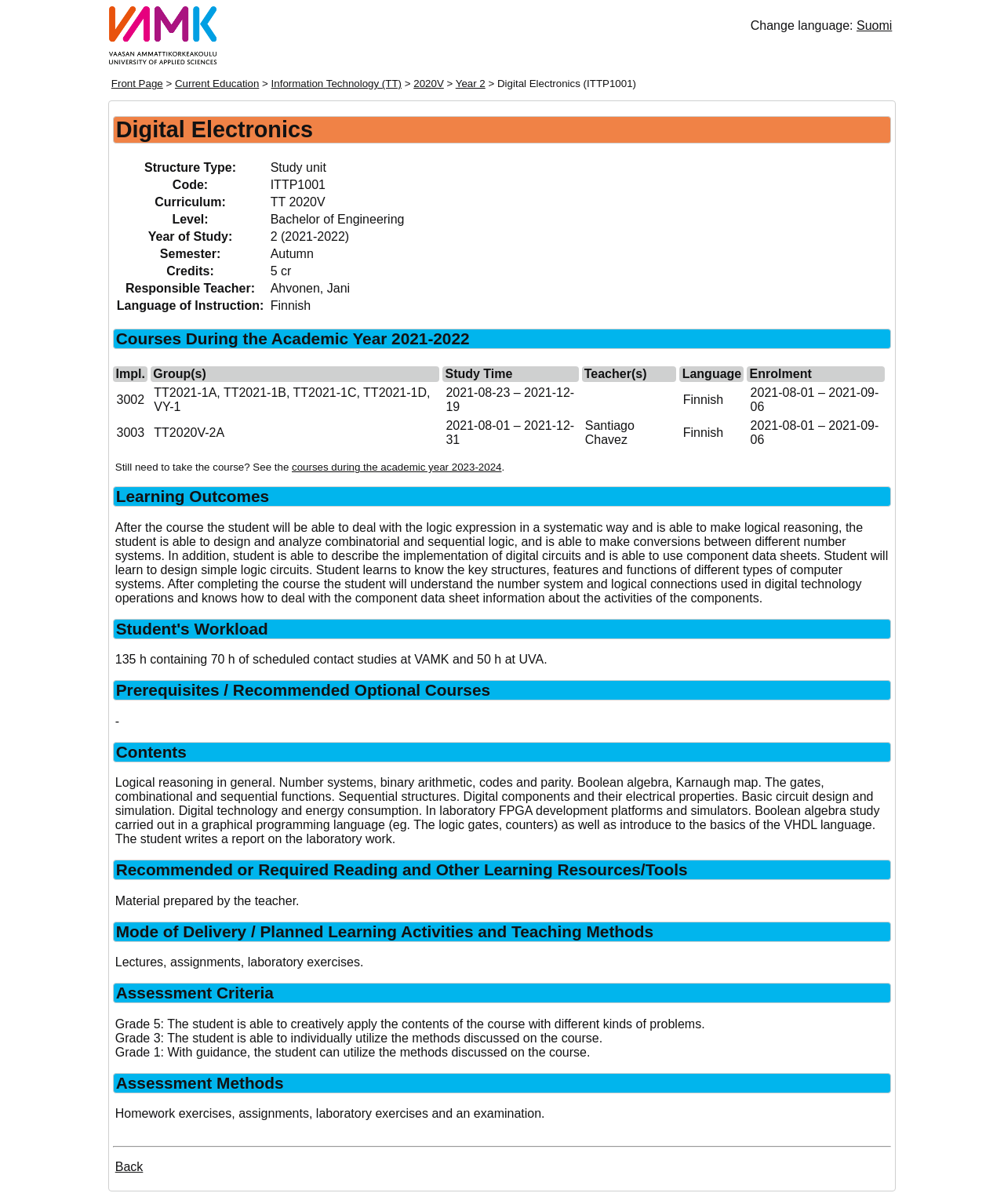Refer to the screenshot and give an in-depth answer to this question: What is the name of the course?

The name of the course can be found in the heading 'Digital Electronics' which is located at the top of the webpage, with a bounding box of [0.112, 0.096, 0.887, 0.119].